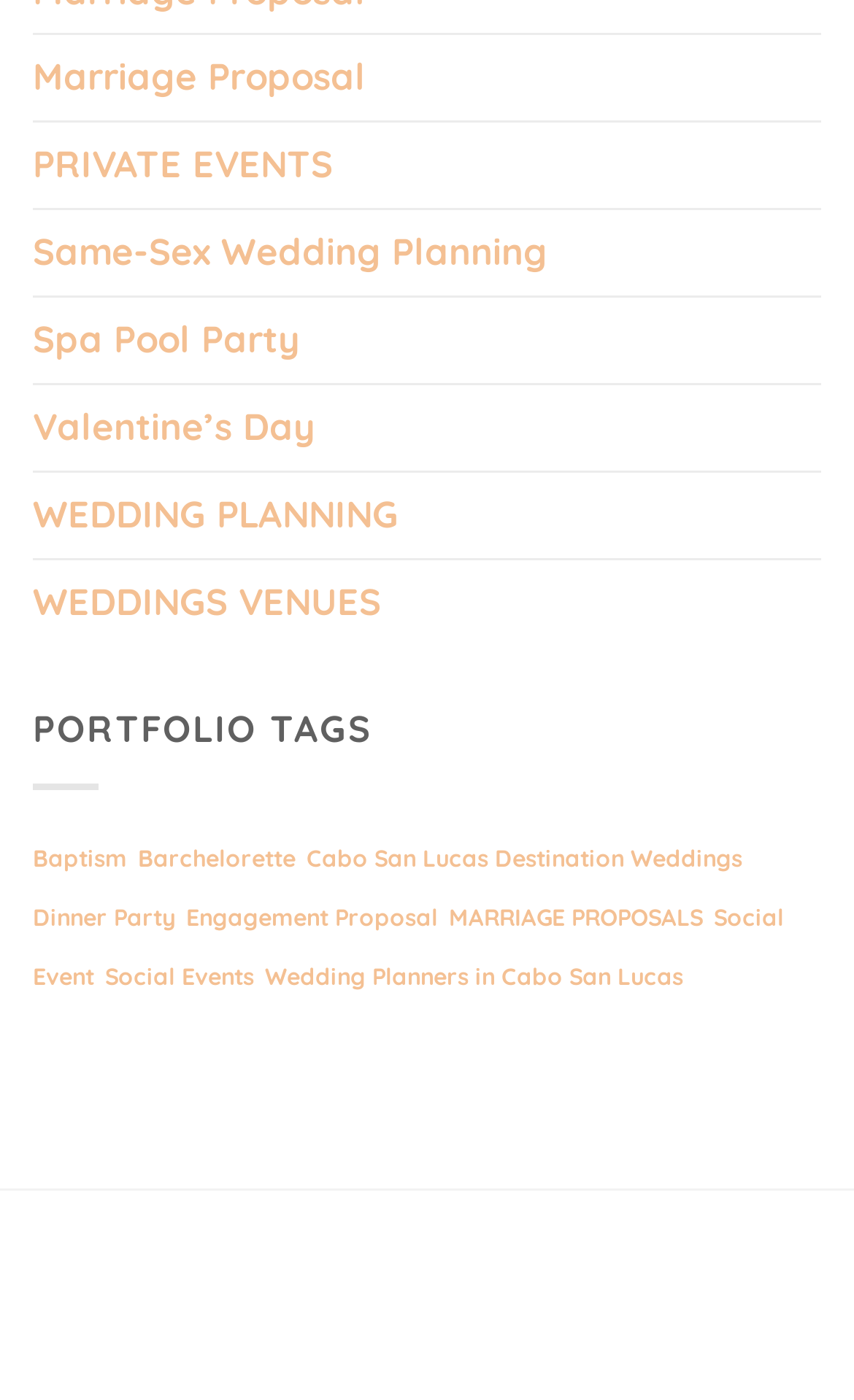Answer the question in a single word or phrase:
What is the first link on the webpage?

Marriage Proposal